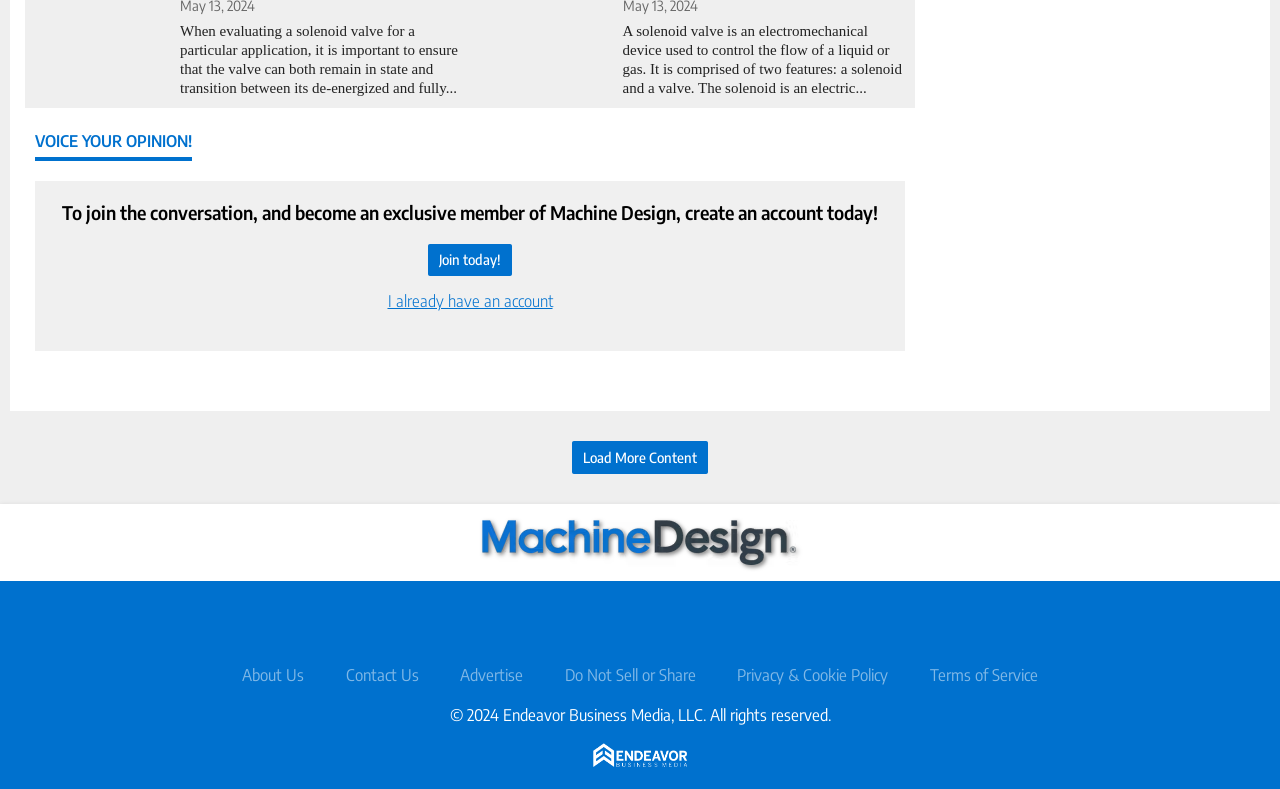What is the name of the company that owns the Machine Design website?
Please use the image to deliver a detailed and complete answer.

The webpage has a copyright notice at the bottom which mentions '© 2024 Endeavor Business Media, LLC. All rights reserved.' which suggests that Endeavor Business Media, LLC is the company that owns the Machine Design website.